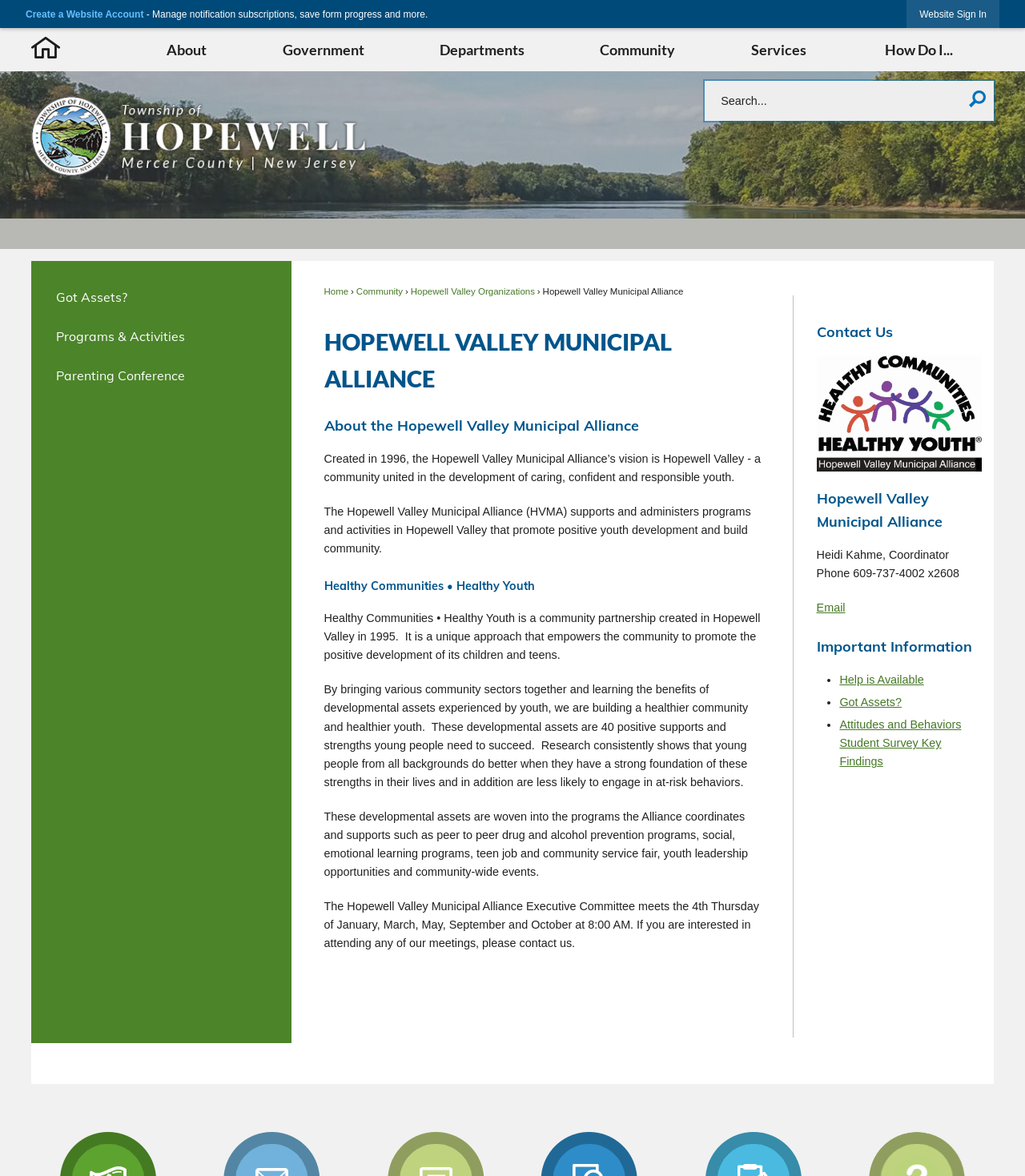What is the role of Heidi Kahme?
Look at the image and respond with a one-word or short-phrase answer.

Coordinator